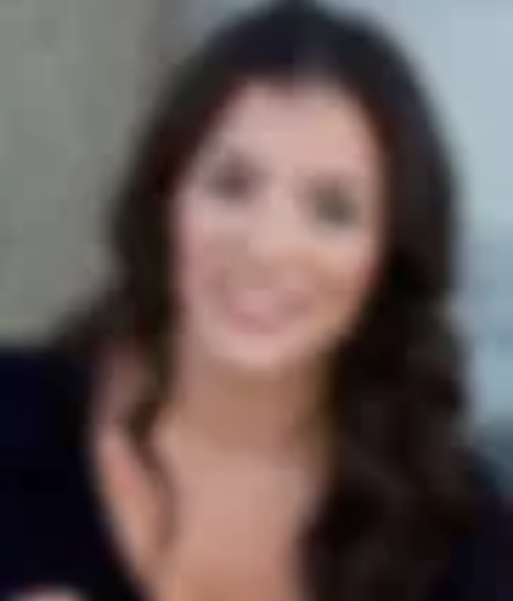Please reply to the following question using a single word or phrase: 
What is the background of the image?

blurred, neutral-toned space